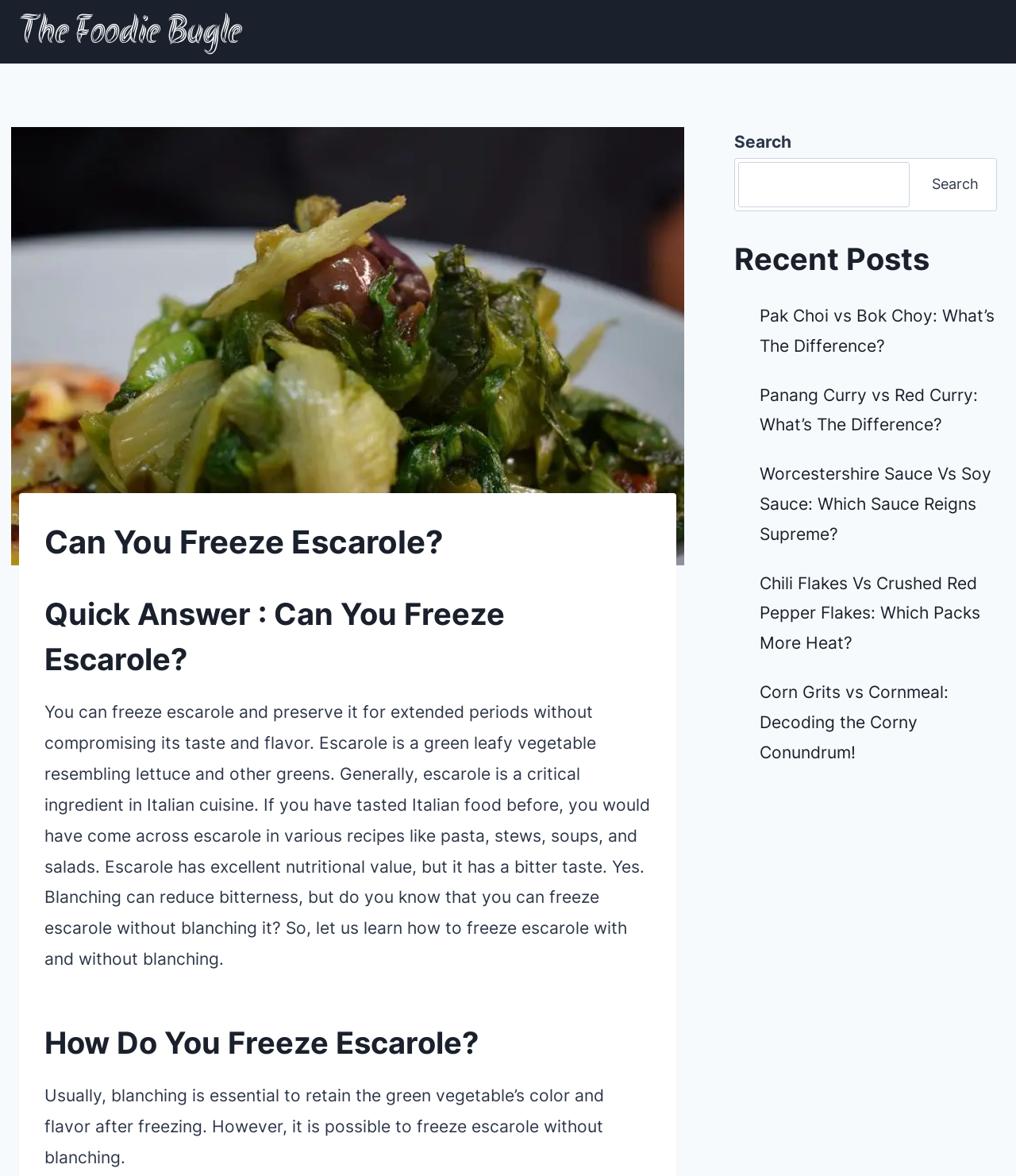Identify the bounding box coordinates of the region that needs to be clicked to carry out this instruction: "Learn about Pak Choi vs Bok Choy". Provide these coordinates as four float numbers ranging from 0 to 1, i.e., [left, top, right, bottom].

[0.747, 0.26, 0.979, 0.302]